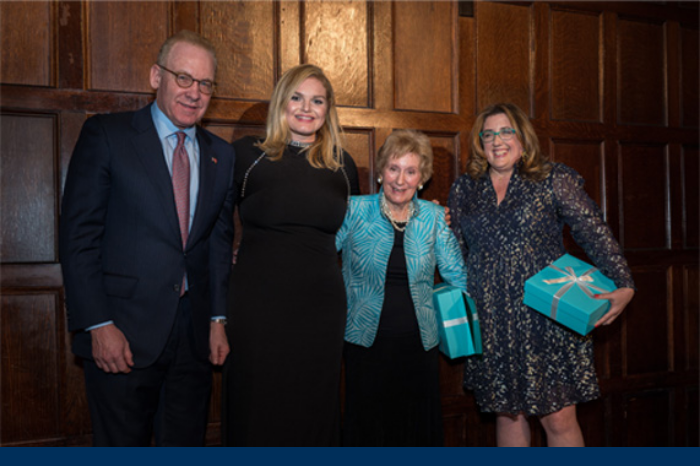Respond to the question below with a single word or phrase:
What is the purpose of the Faith Whittlesey Leadership Award?

Fostering Switzerland-US relationship